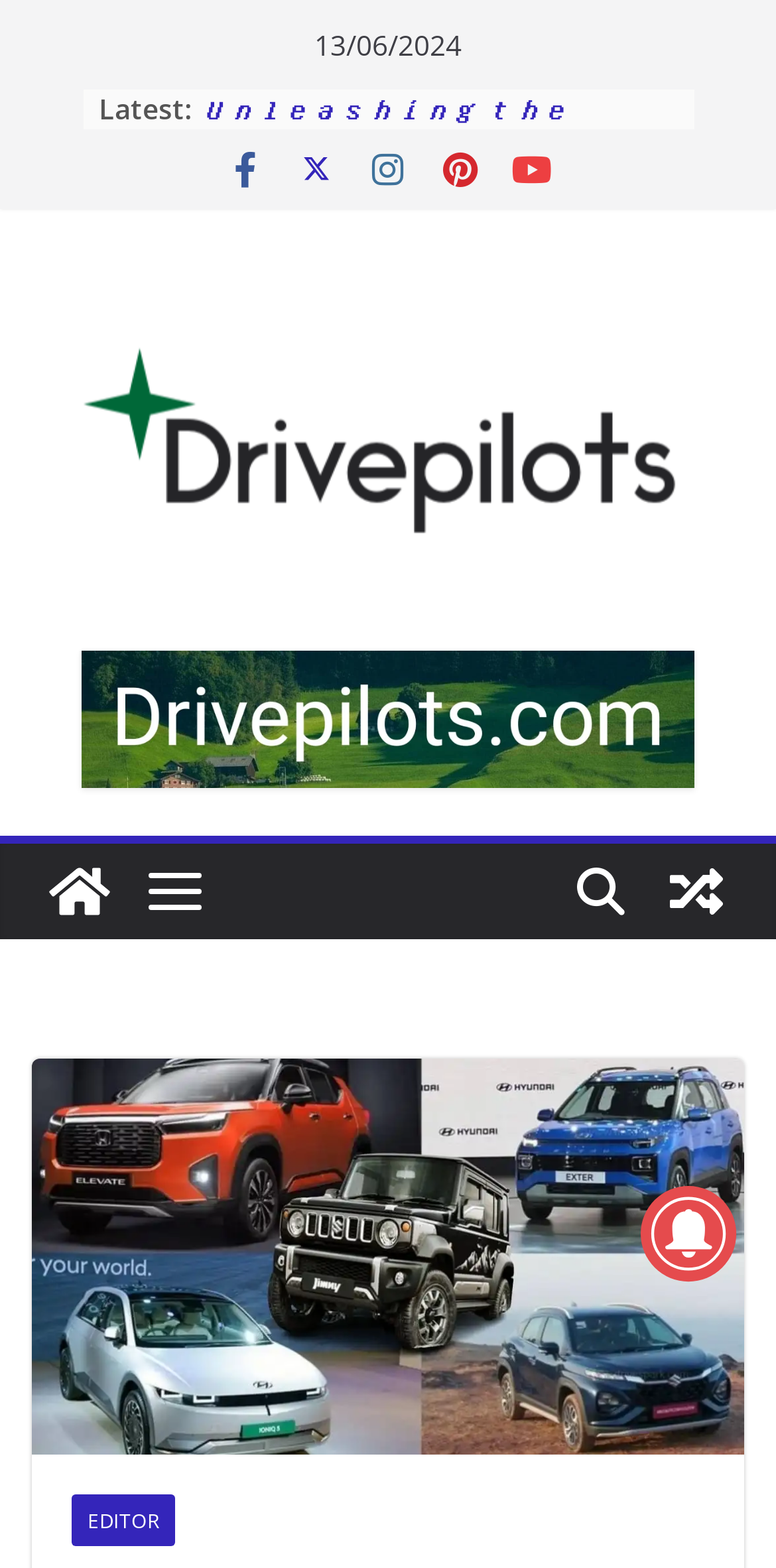Provide the bounding box coordinates for the UI element described in this sentence: "Settings". The coordinates should be four float values between 0 and 1, i.e., [left, top, right, bottom].

None